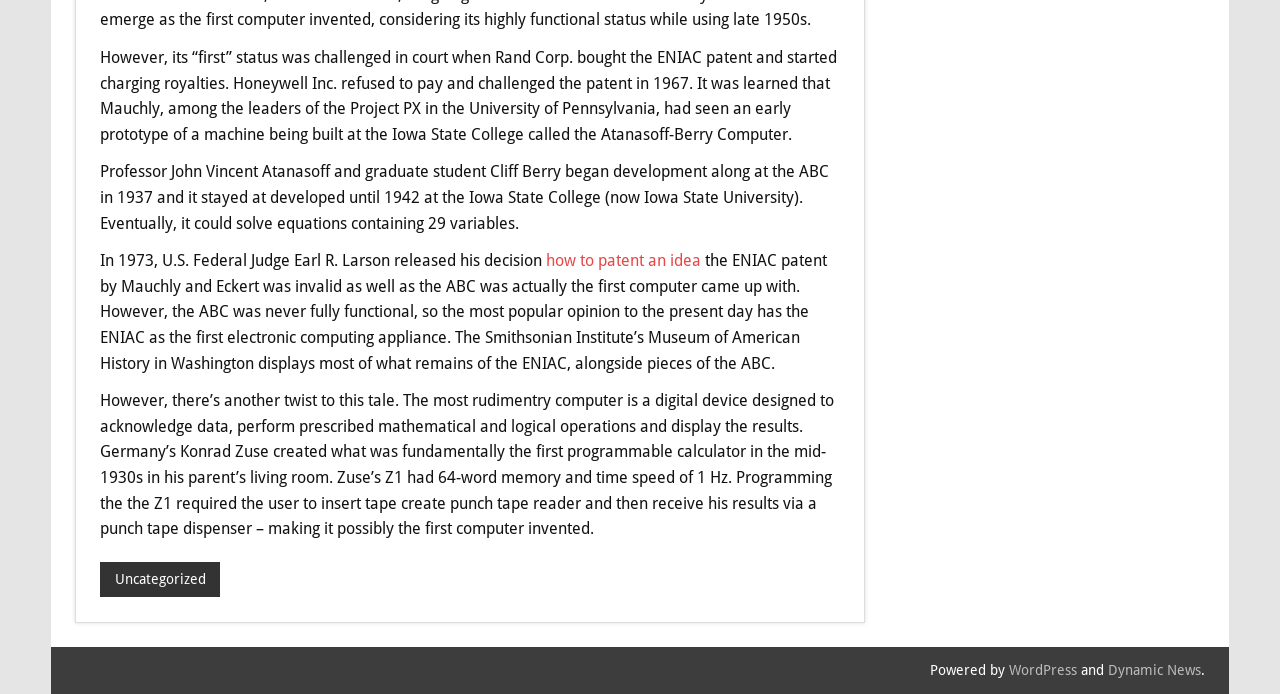Please provide the bounding box coordinates in the format (top-left x, top-left y, bottom-right x, bottom-right y). Remember, all values are floating point numbers between 0 and 1. What is the bounding box coordinate of the region described as: how to patent an idea

[0.427, 0.362, 0.548, 0.389]